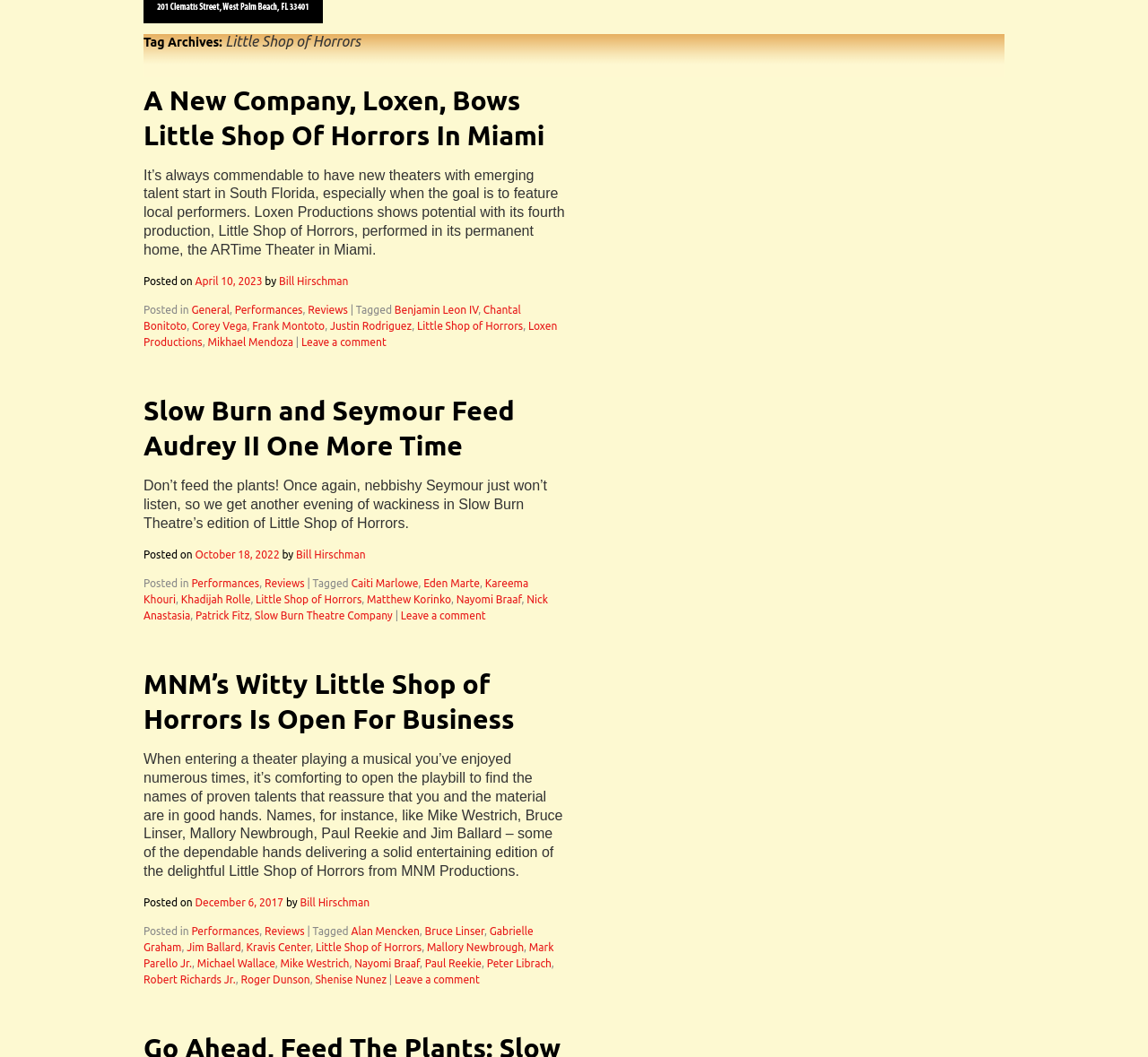Find the bounding box coordinates for the area that must be clicked to perform this action: "Read the review of 'Little Shop of Horrors' by MNM Productions".

[0.125, 0.633, 0.448, 0.695]